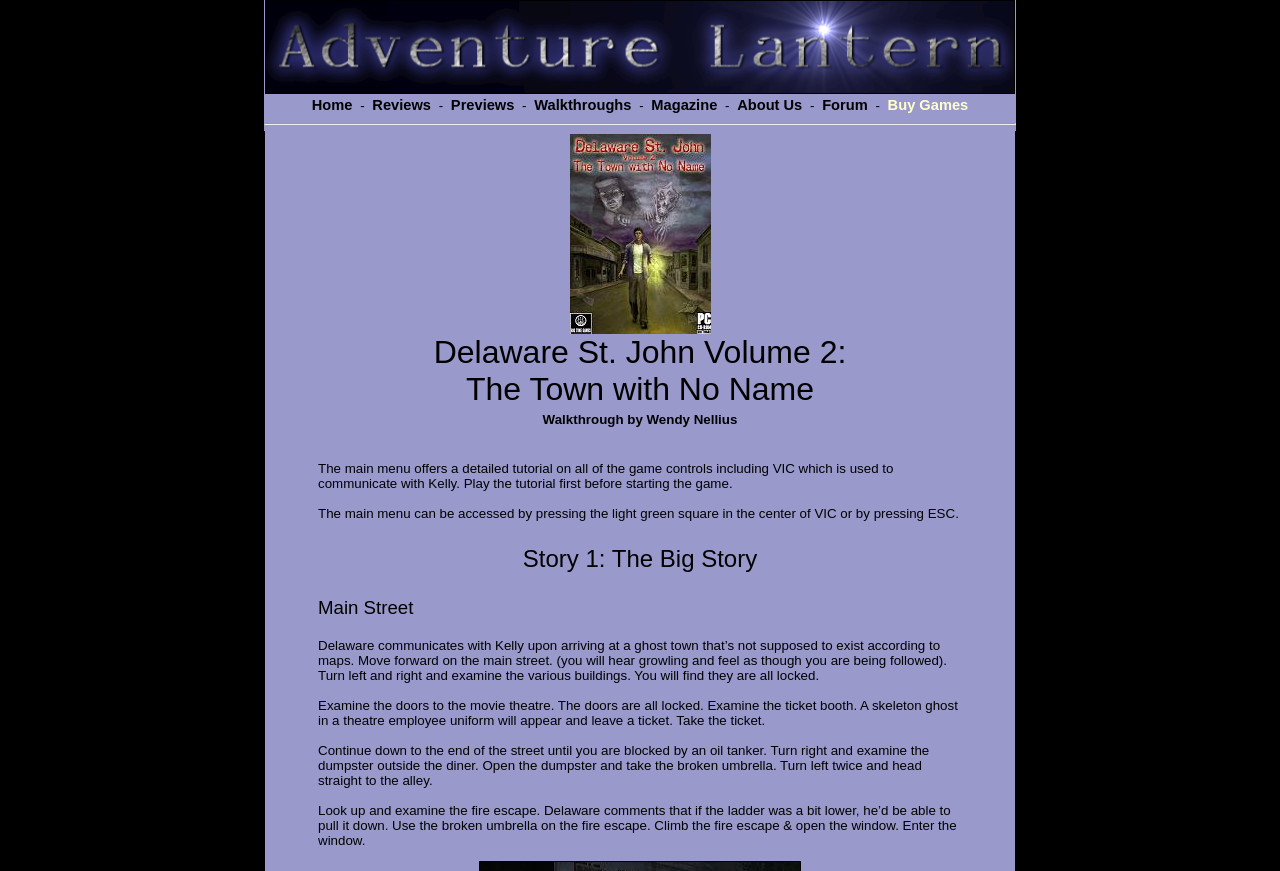What is the name of the game in the walkthrough?
Please describe in detail the information shown in the image to answer the question.

I found the answer by looking at the text in the LayoutTableCell element with the text 'Delaware St. John Volume 2: The Towm with No Name Delaware St. John Volume 2: The Town with No Name'.